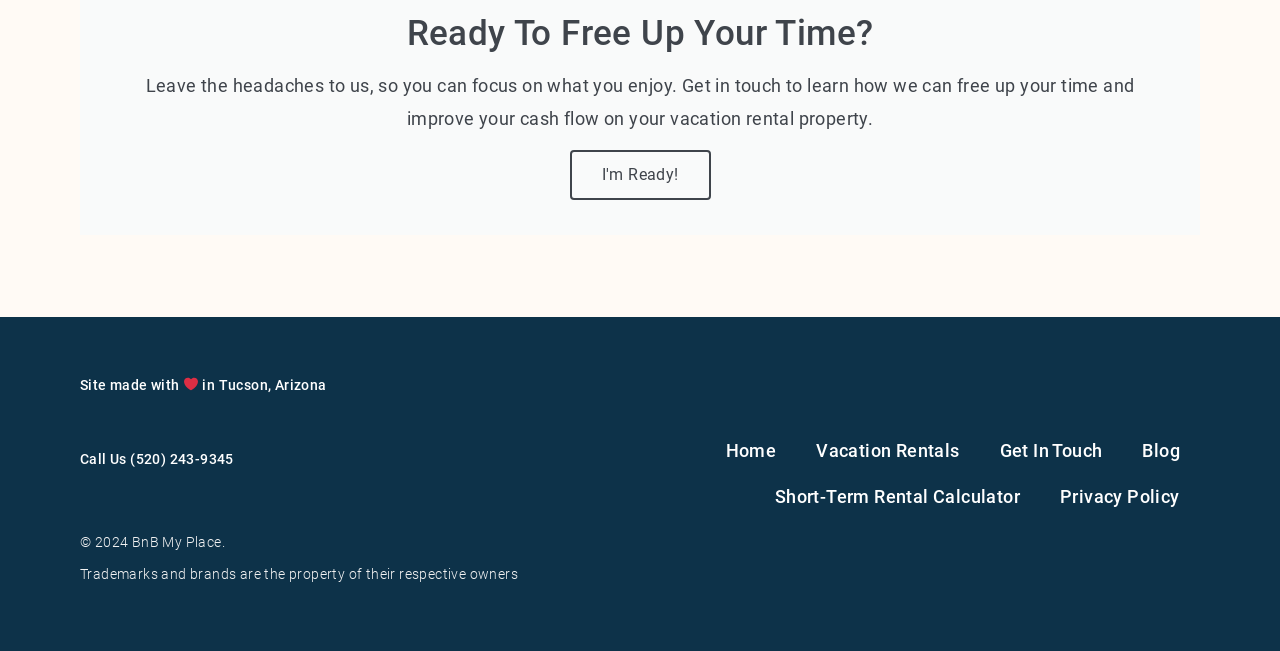Please identify the bounding box coordinates of the area that needs to be clicked to follow this instruction: "Click 'I'm Ready!' to get in touch".

[0.445, 0.231, 0.555, 0.308]